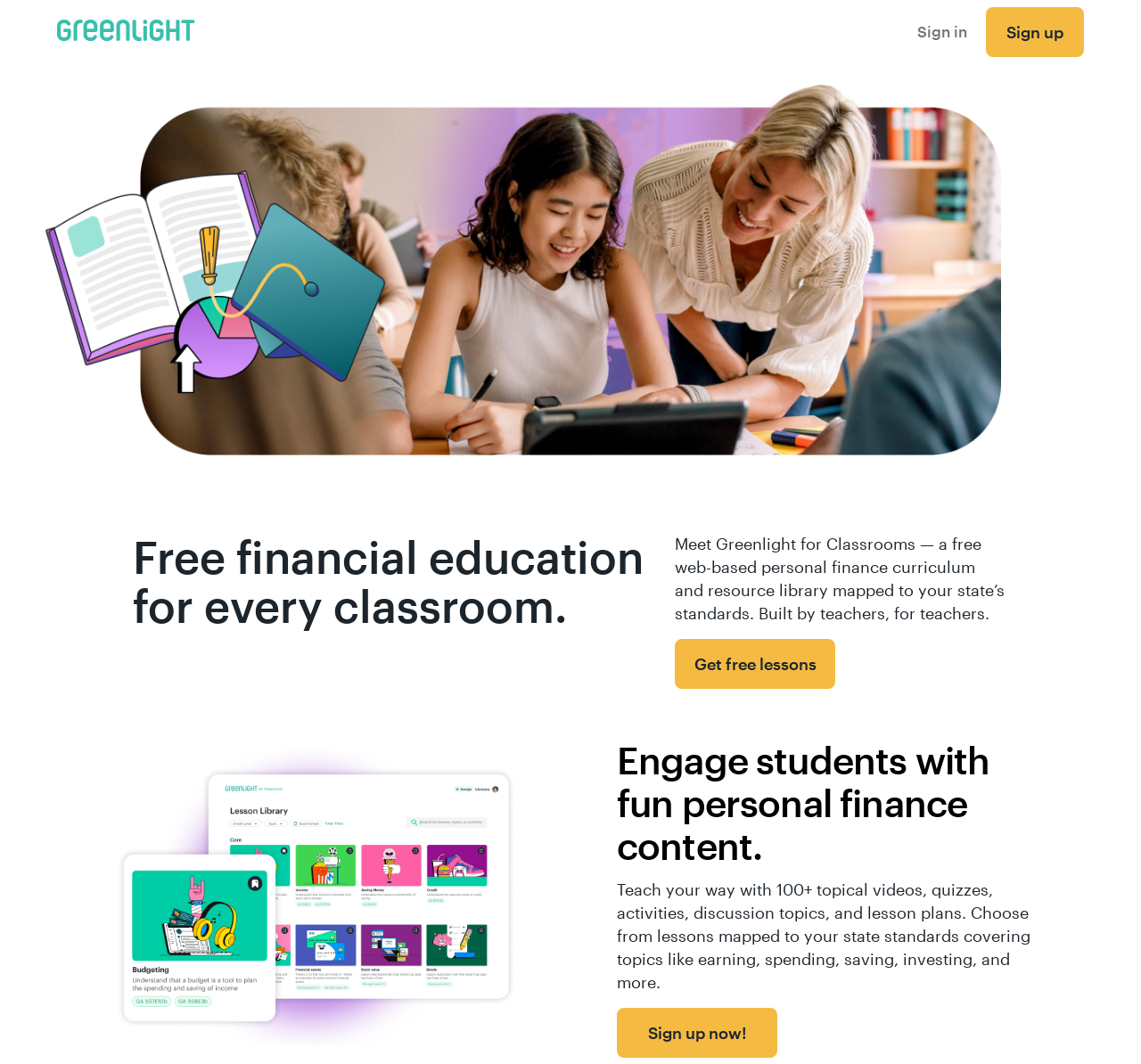Identify and provide the bounding box for the element described by: "Sign up".

[0.864, 0.007, 0.95, 0.054]